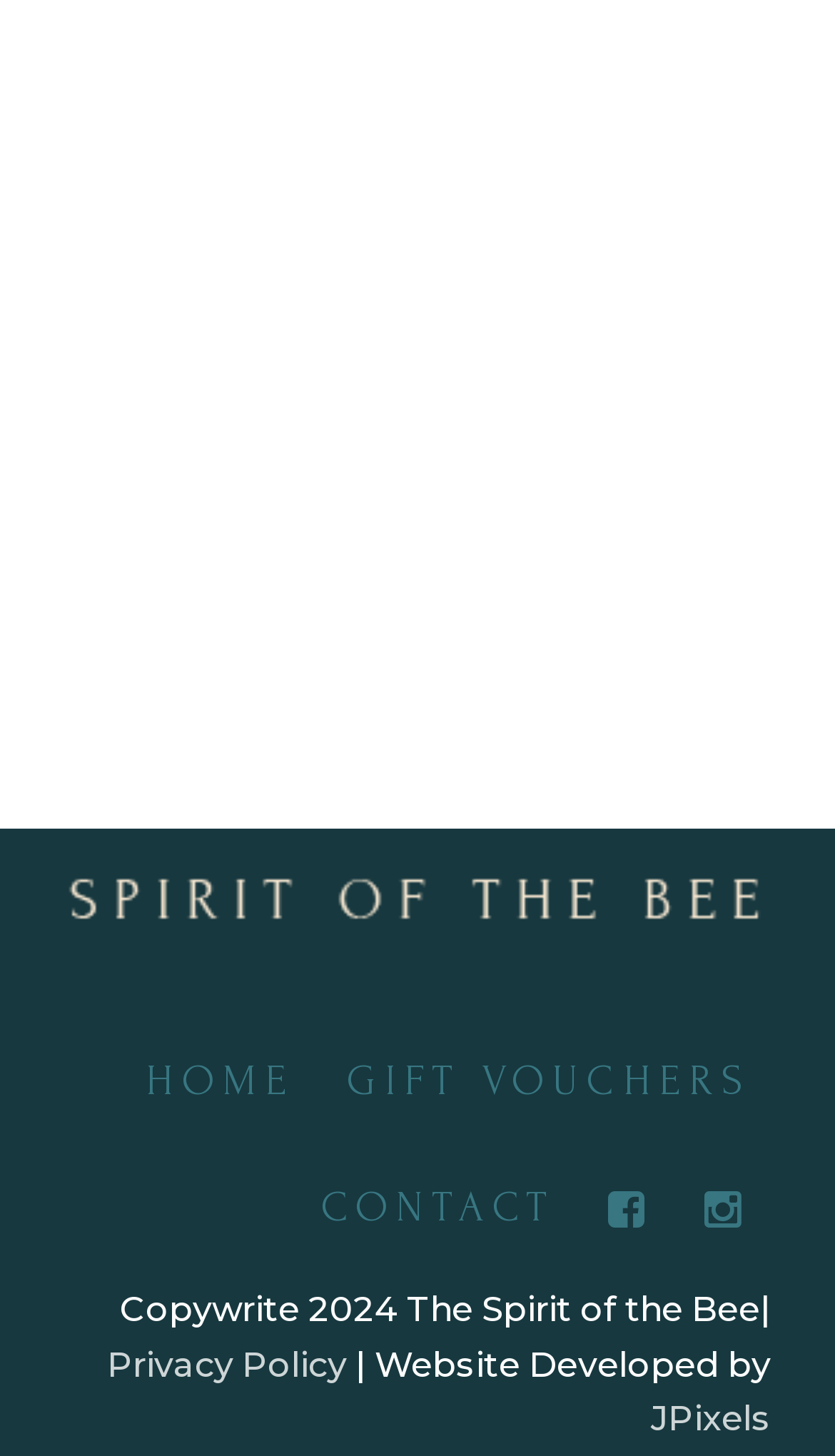Identify the bounding box coordinates for the UI element described as: "gift vouchers".

[0.415, 0.726, 0.897, 0.759]